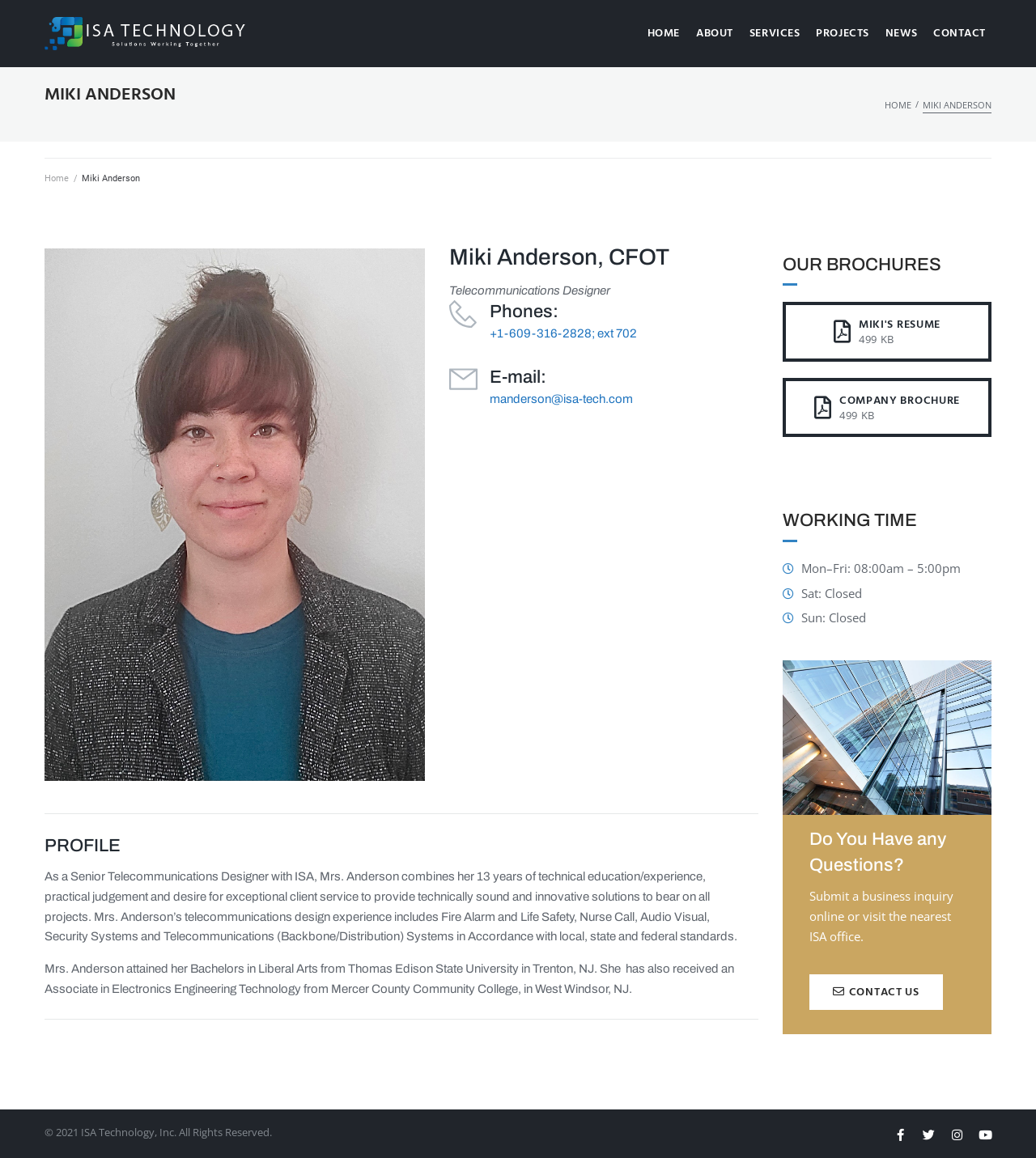What are the working hours of ISA Technology, Inc.?
Based on the image, please offer an in-depth response to the question.

I found this information by looking at the heading 'WORKING TIME' and the subsequent static texts 'Mon–Fri: 08:00am – 5:00pm', 'Sat: Closed', and 'Sun: Closed'.